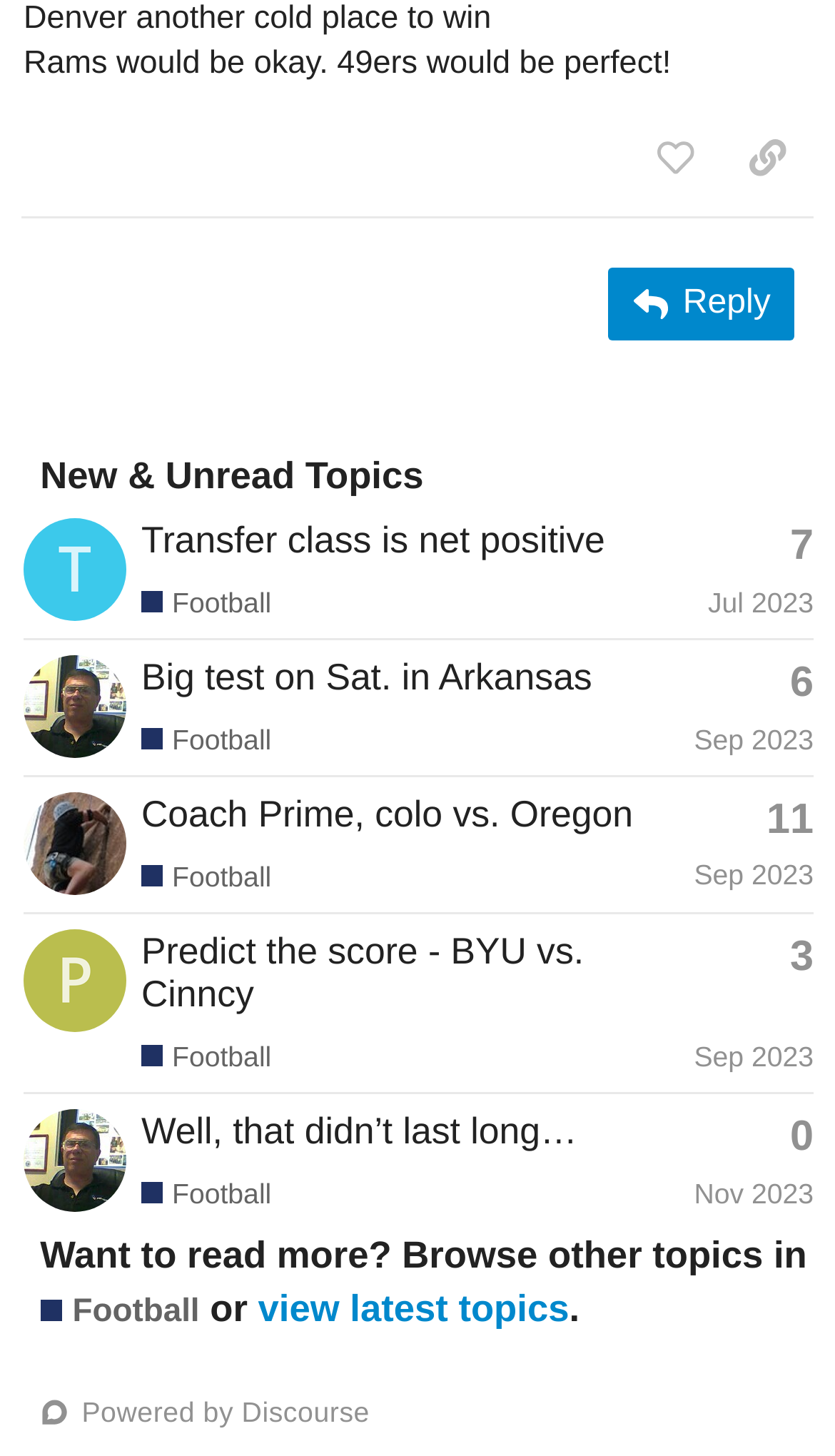Given the element description 6, predict the bounding box coordinates for the UI element in the webpage screenshot. The format should be (top-left x, top-left y, bottom-right x, bottom-right y), and the values should be between 0 and 1.

[0.946, 0.456, 0.974, 0.485]